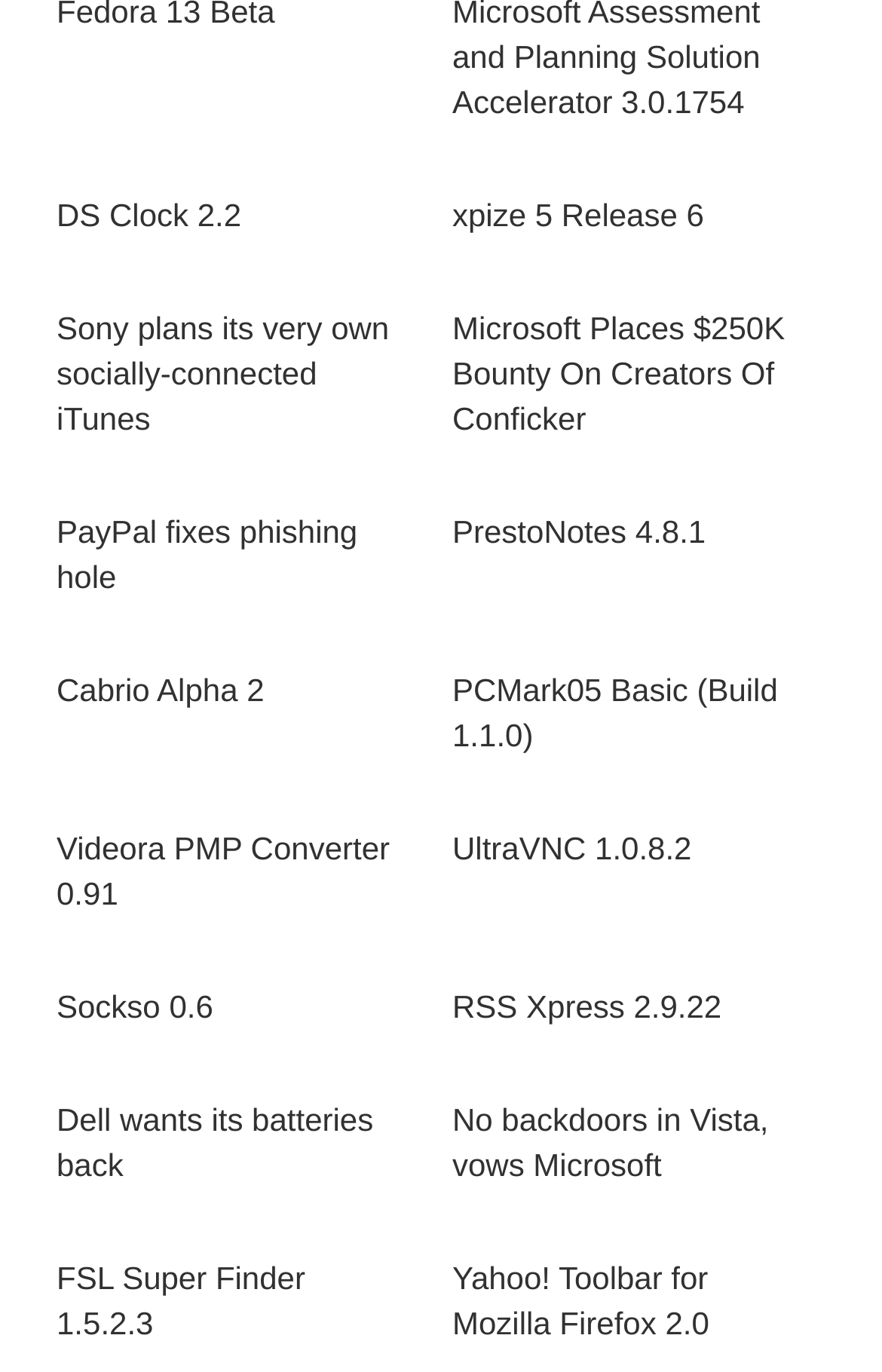Could you specify the bounding box coordinates for the clickable section to complete the following instruction: "Learn about Microsoft's bounty on Conficker creators"?

[0.513, 0.226, 0.89, 0.318]